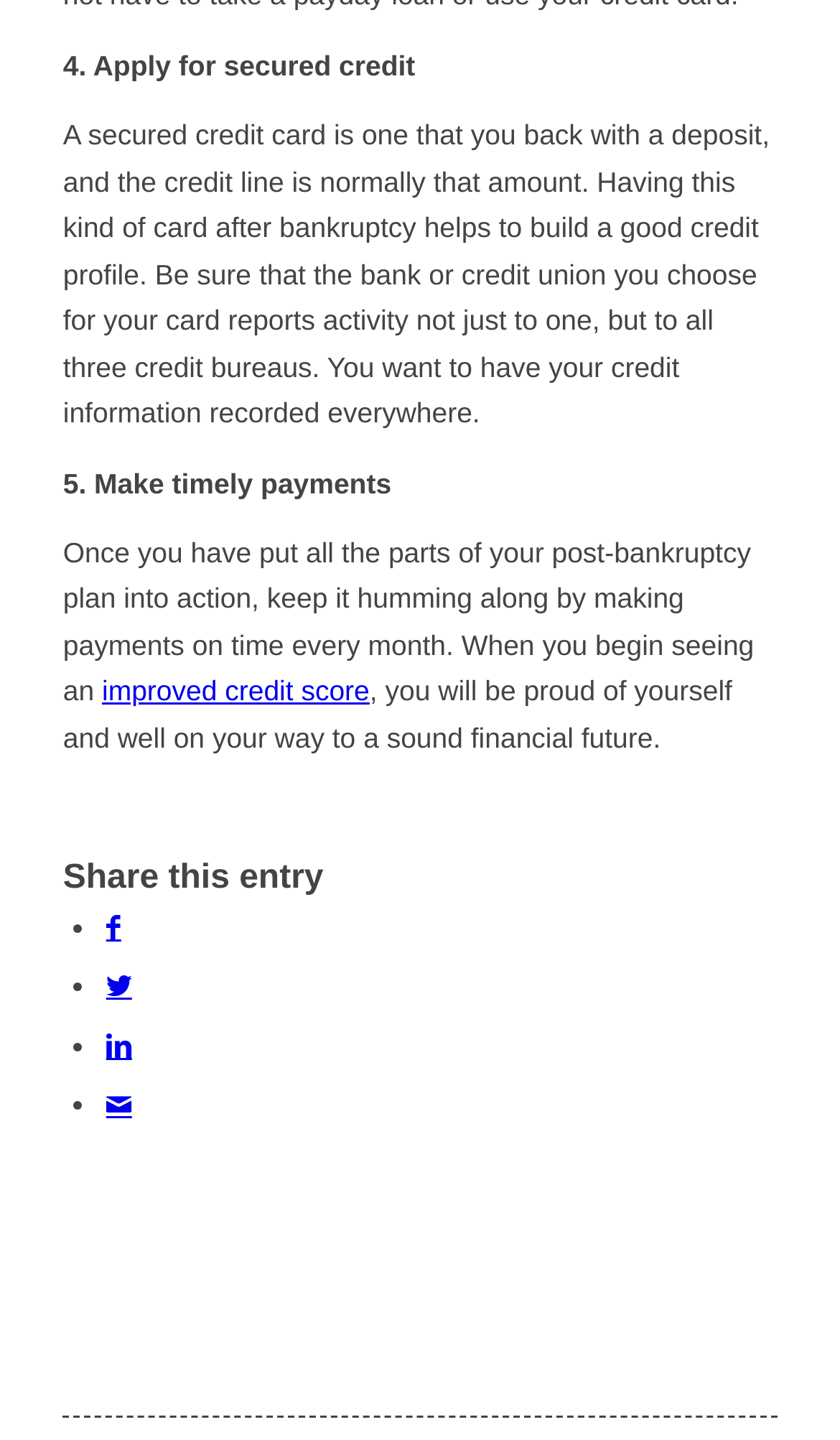Respond with a single word or phrase to the following question: How many social media platforms are available to share this entry?

4